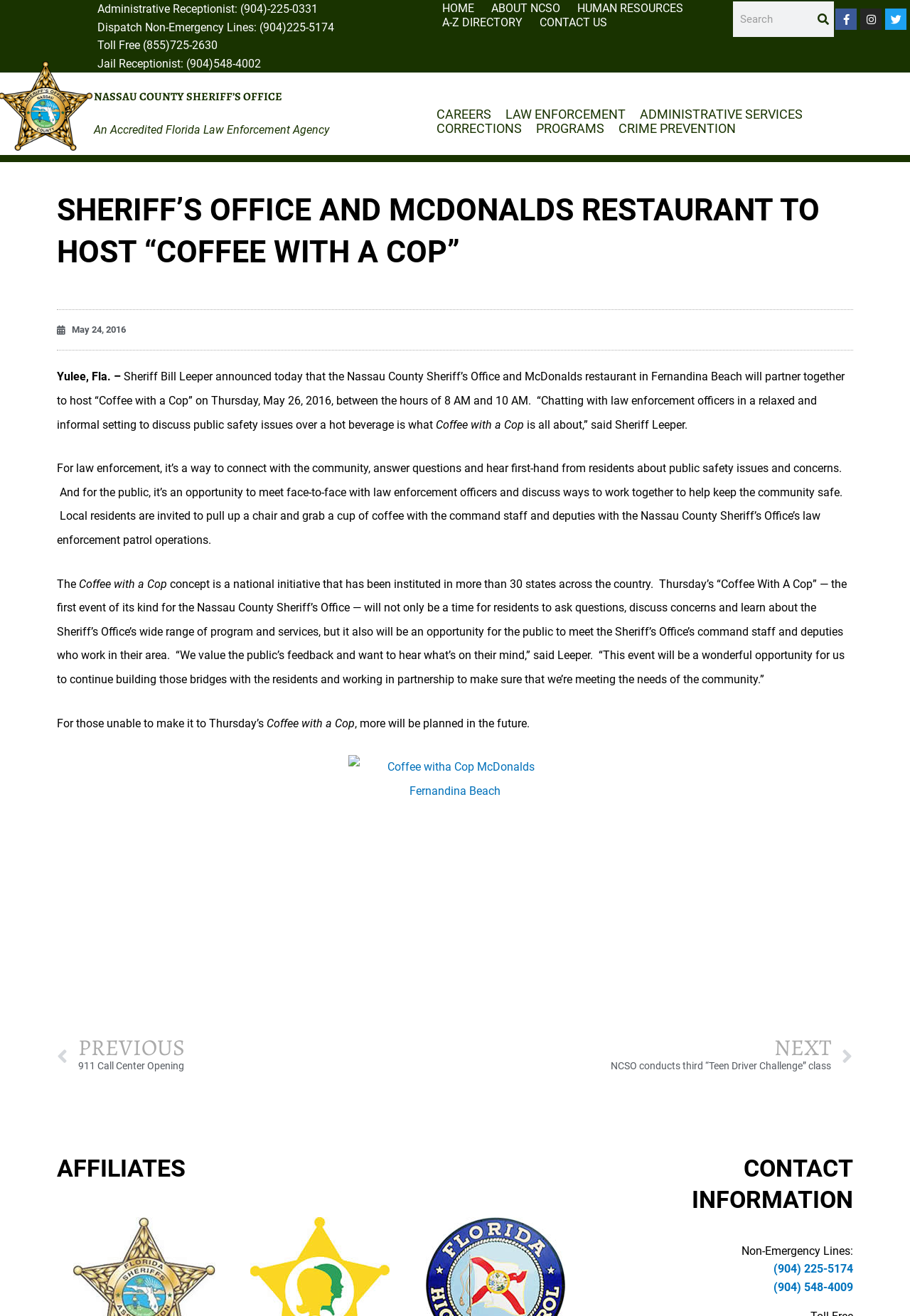Extract the heading text from the webpage.

SHERIFF’S OFFICE AND MCDONALDS RESTAURANT TO HOST “COFFEE WITH A COP”